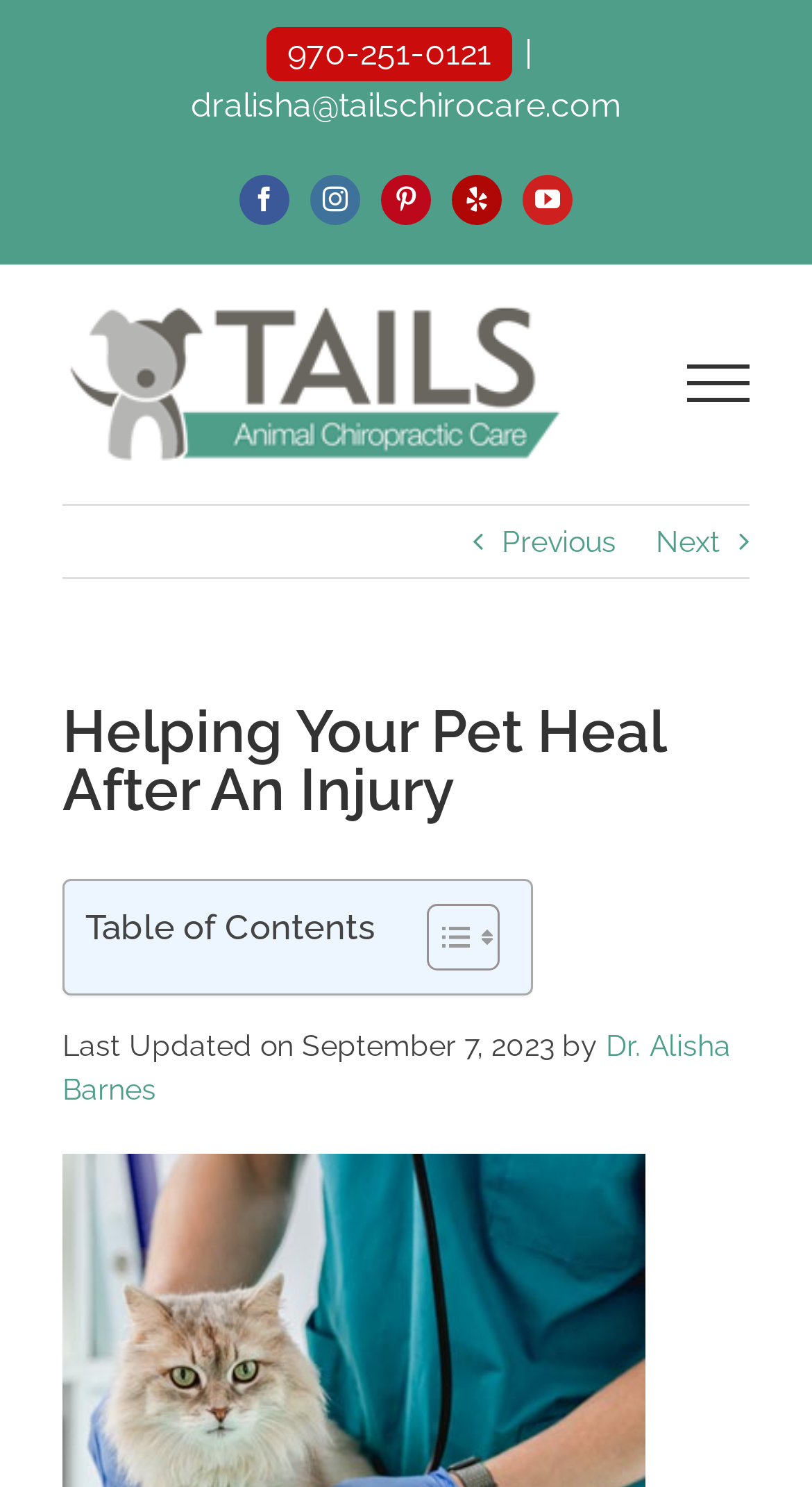Specify the bounding box coordinates of the element's area that should be clicked to execute the given instruction: "Contact the website owner". The coordinates should be four float numbers between 0 and 1, i.e., [left, top, right, bottom].

None